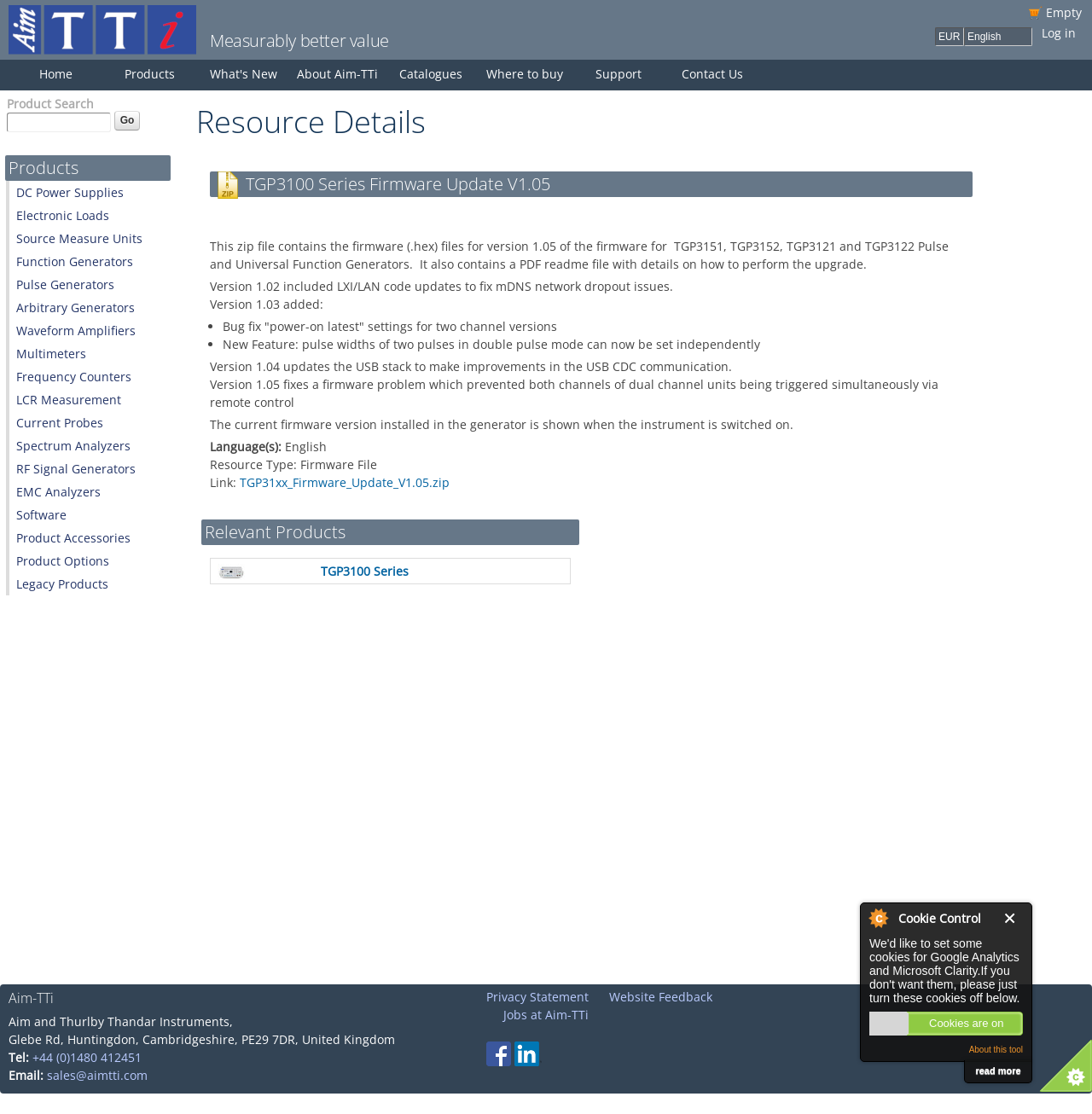What is the language of the firmware update?
Kindly offer a detailed explanation using the data available in the image.

I found the answer by looking at the language section, which specifies that the language is English.